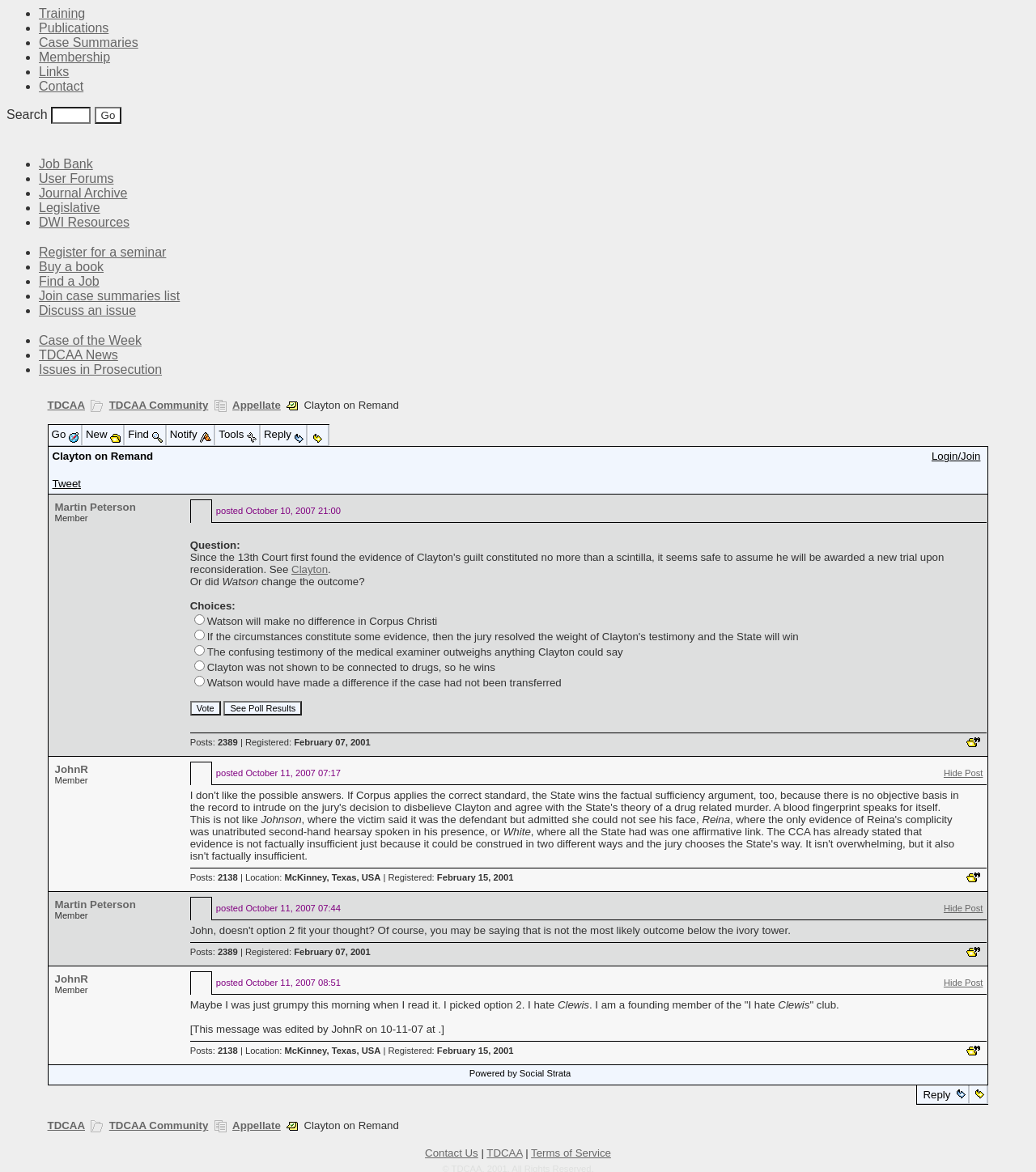Locate the bounding box coordinates of the area you need to click to fulfill this instruction: 'View the Case Summaries'. The coordinates must be in the form of four float numbers ranging from 0 to 1: [left, top, right, bottom].

[0.038, 0.03, 0.133, 0.042]